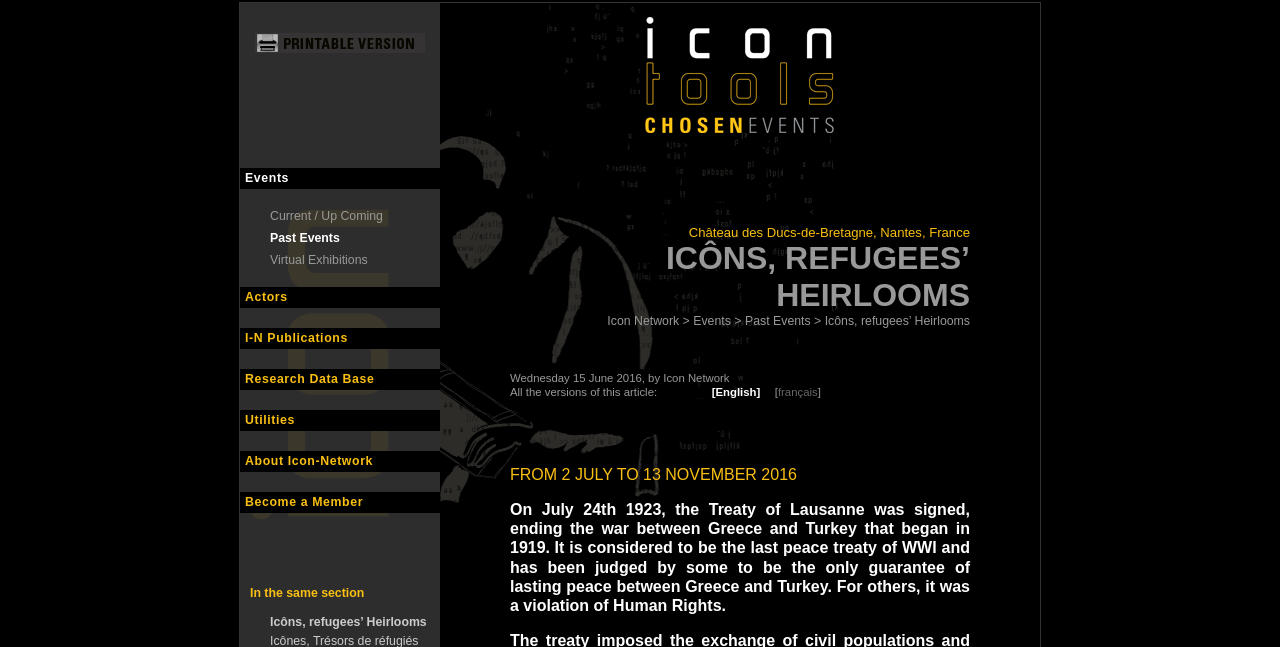Determine the bounding box for the described UI element: "Current / Up Coming".

[0.188, 0.323, 0.344, 0.345]